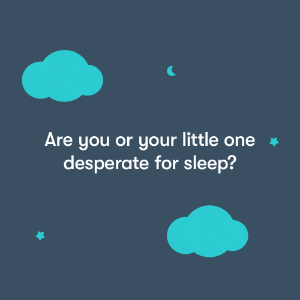Give a thorough explanation of the elements present in the image.

The image features a whimsical design set against a dark background, adorned with starry accents. Soft, rounded clouds in a cheerful turquoise color float across the top, while a small crescent moon adds an enchanting touch. Prominently displayed in the center is the engaging text: "Are you or your little one desperate for sleep?" This playful inquiry appeals to parents and caregivers, resonating with their experiences of sleepless nights and the desire for restful sleep, making it a relatable and inviting message in a cozy, dreamy setting.